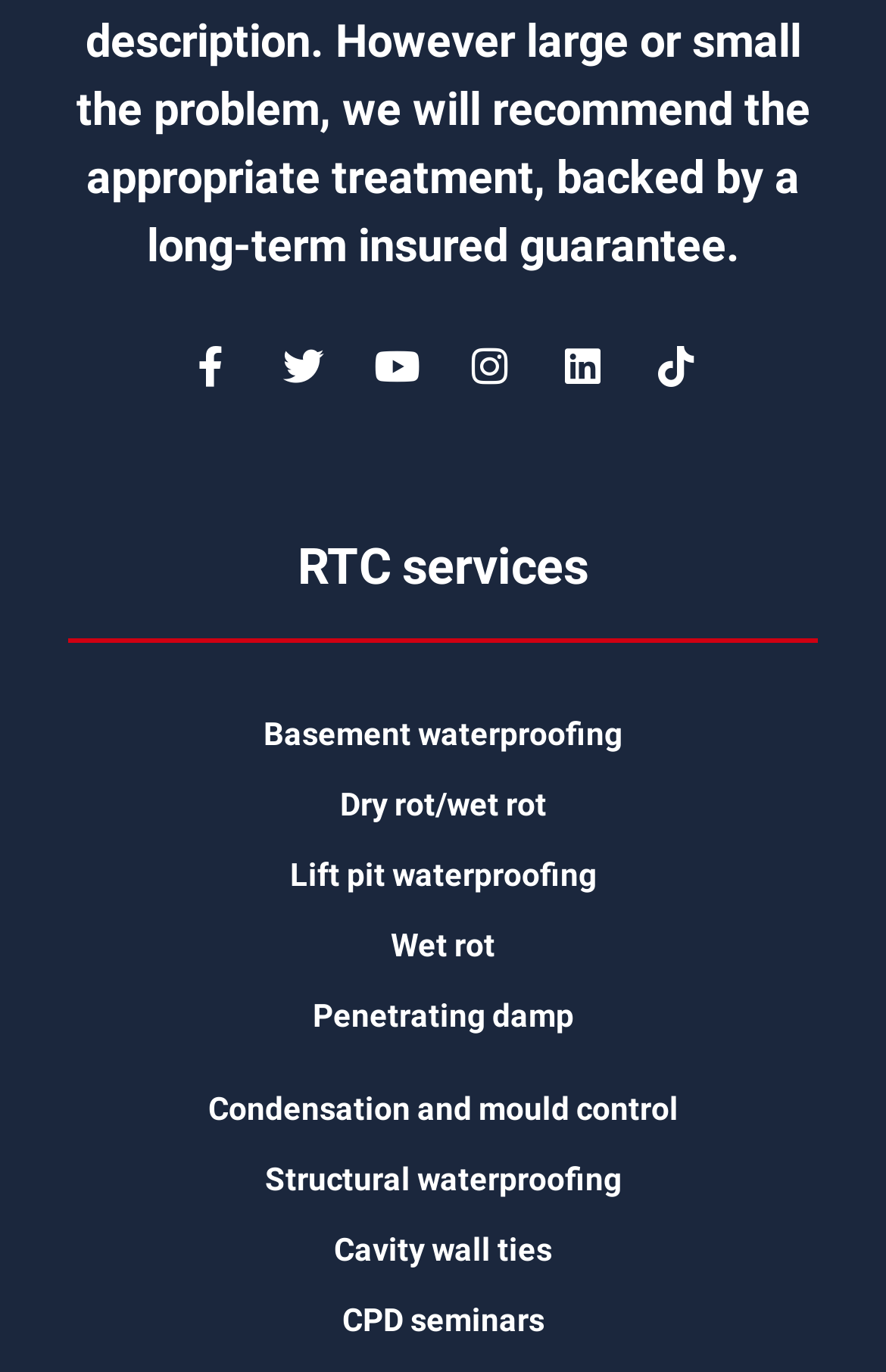Please answer the following question using a single word or phrase: 
What is the topic of the links on the page?

Waterproofing and damp control